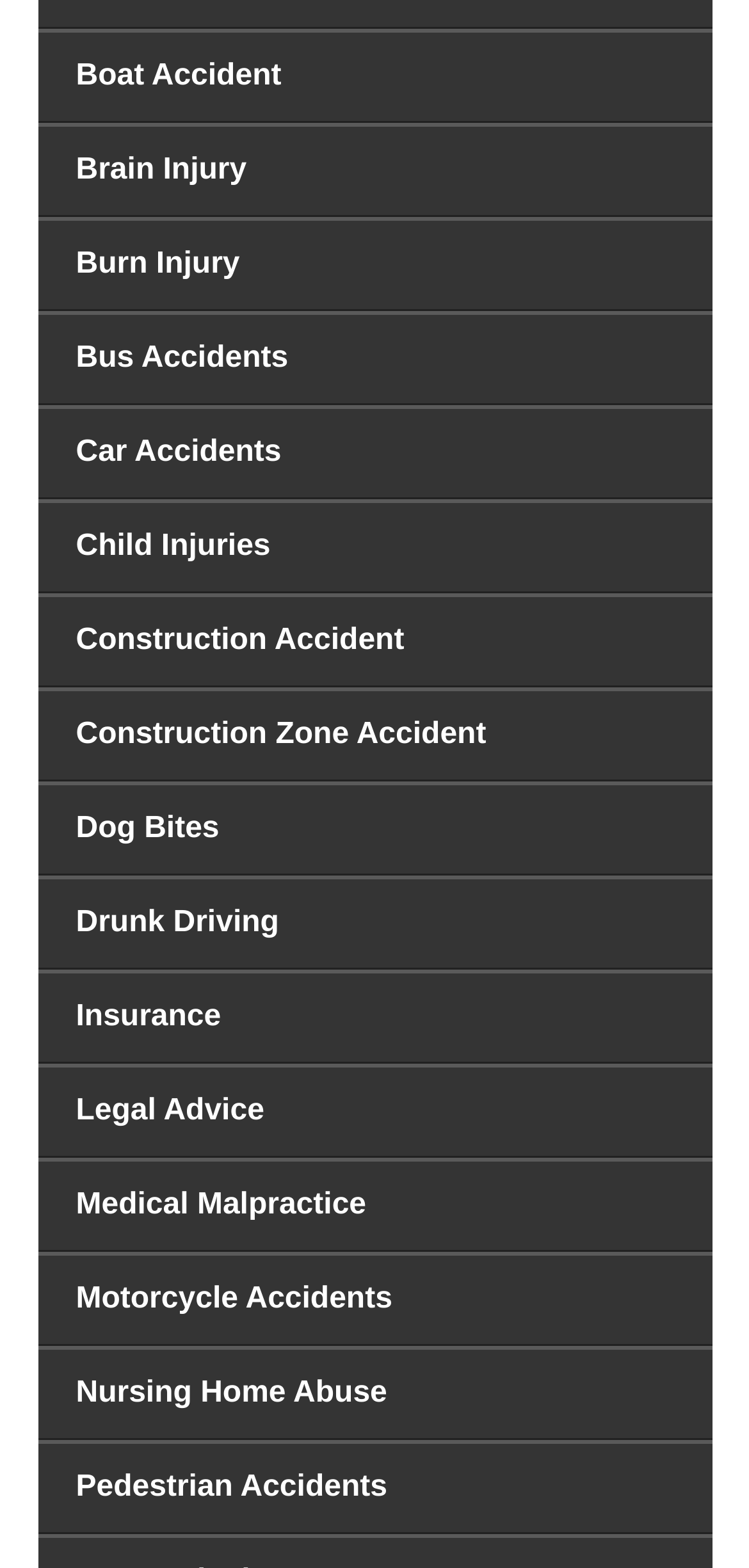Locate the bounding box of the UI element described in the following text: "title="Reel Work Labor Film Festival"".

None